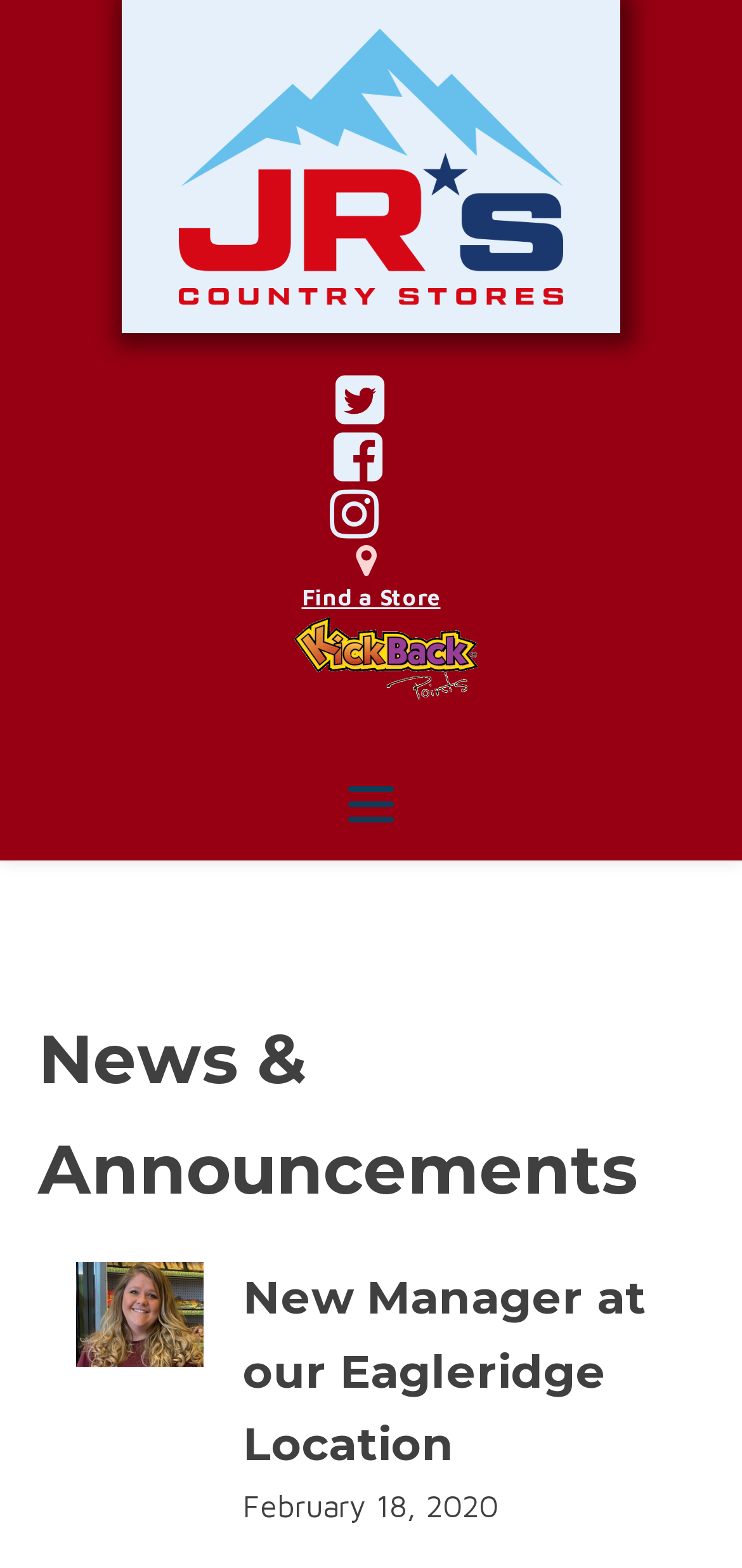Using the webpage screenshot and the element description Find a Store, determine the bounding box coordinates. Specify the coordinates in the format (top-left x, top-left y, bottom-right x, bottom-right y) with values ranging from 0 to 1.

[0.406, 0.369, 0.594, 0.392]